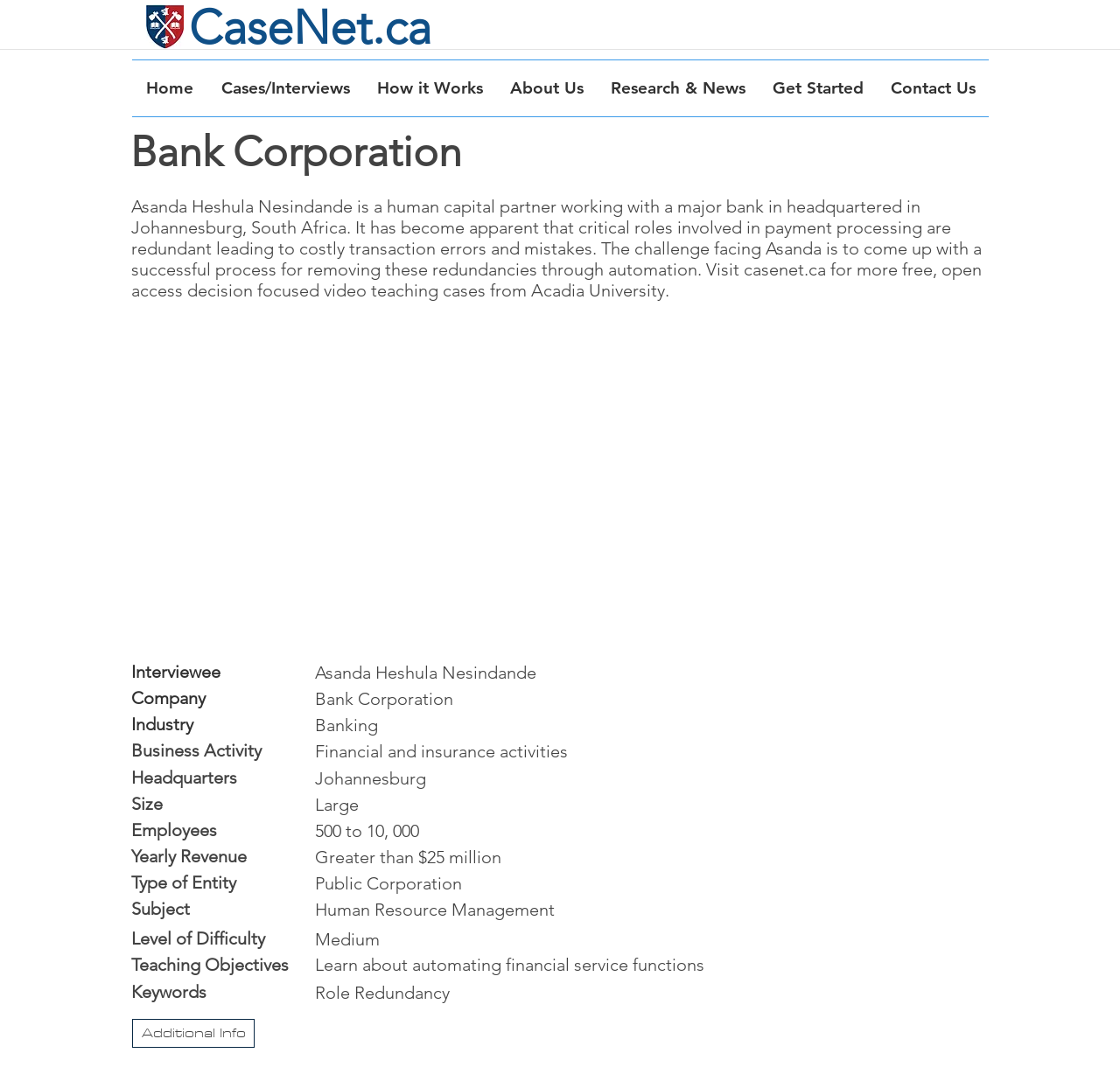Respond to the question with just a single word or phrase: 
Where is the headquarters of the company?

Johannesburg